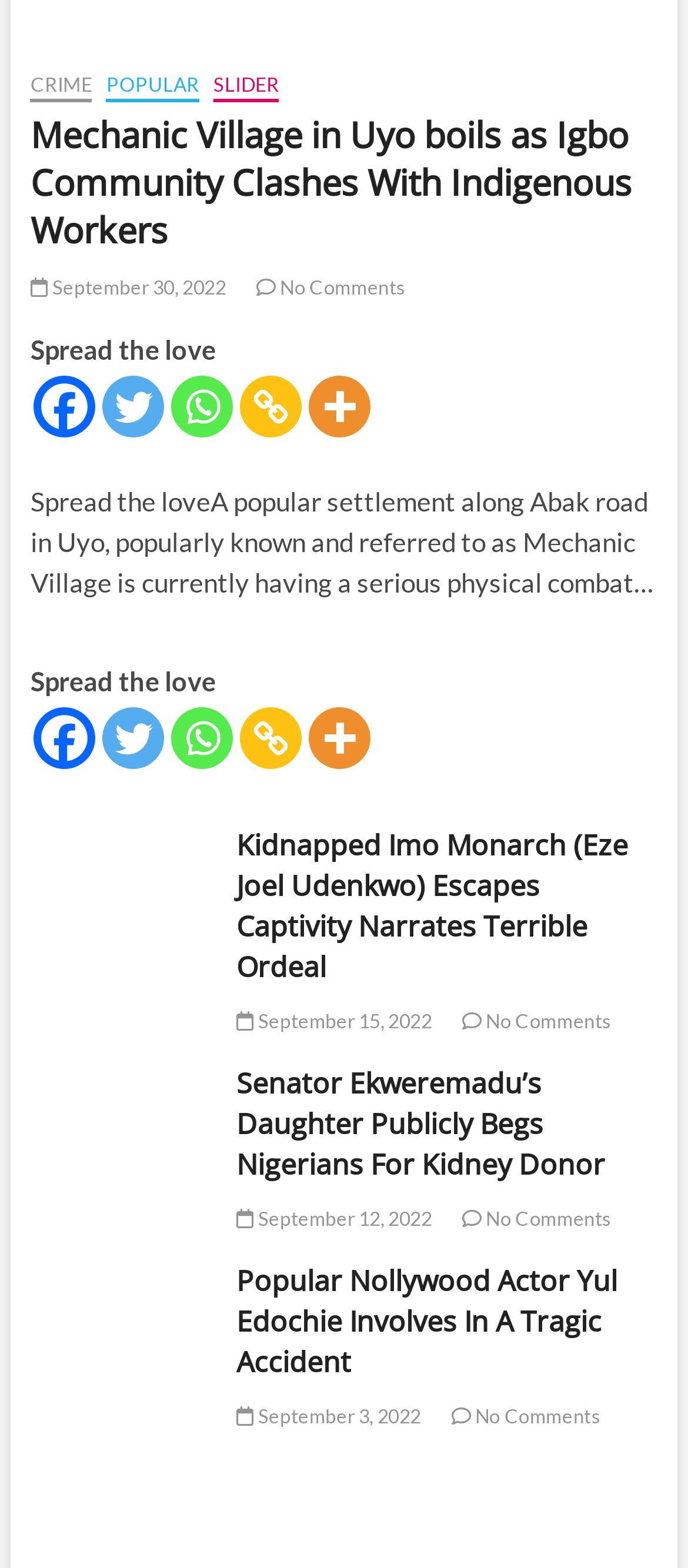Please identify the bounding box coordinates of the element's region that I should click in order to complete the following instruction: "View Kidnapped Imo Monarch (Eze Joel Udenkwo) Escapes Captivity Narrates Terrible Ordeal article". The bounding box coordinates consist of four float numbers between 0 and 1, i.e., [left, top, right, bottom].

[0.343, 0.526, 0.956, 0.63]